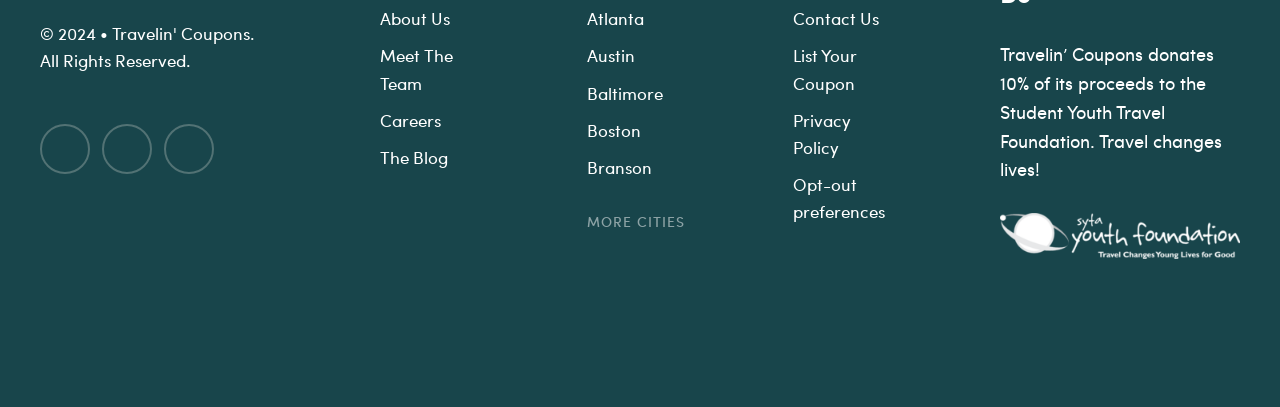What is the name of the organization that has a logo at the bottom of the webpage?
Please provide a single word or phrase as the answer based on the screenshot.

Syta Youth Foundation